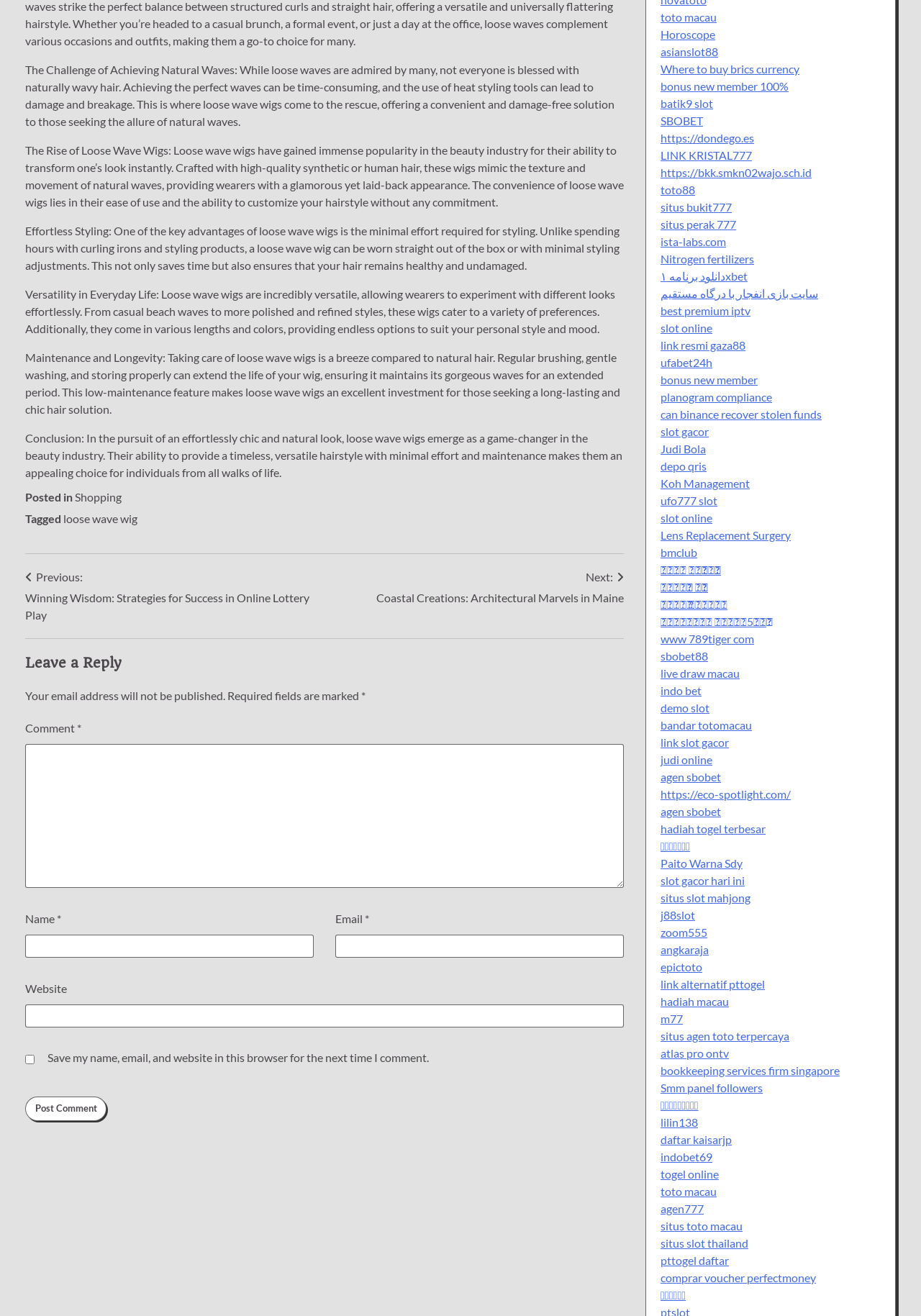What is the tone of the article?
Give a thorough and detailed response to the question.

The tone of the article is informative, as it provides detailed information about loose wave wigs, their benefits, and their features, without expressing a personal opinion or emotion.